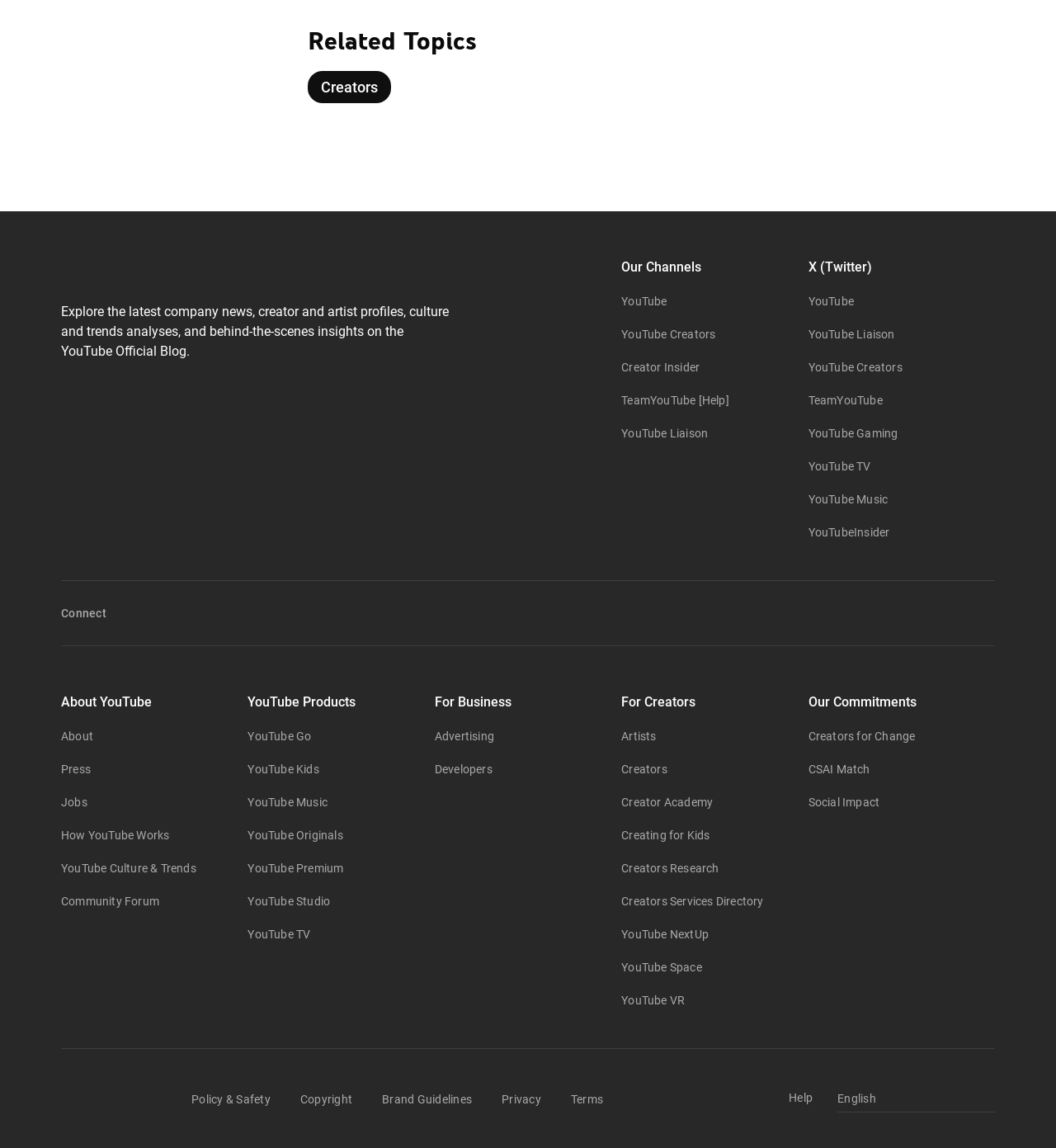What social media platforms are available for connection?
Using the picture, provide a one-word or short phrase answer.

Instagram, Facebook, Twitter